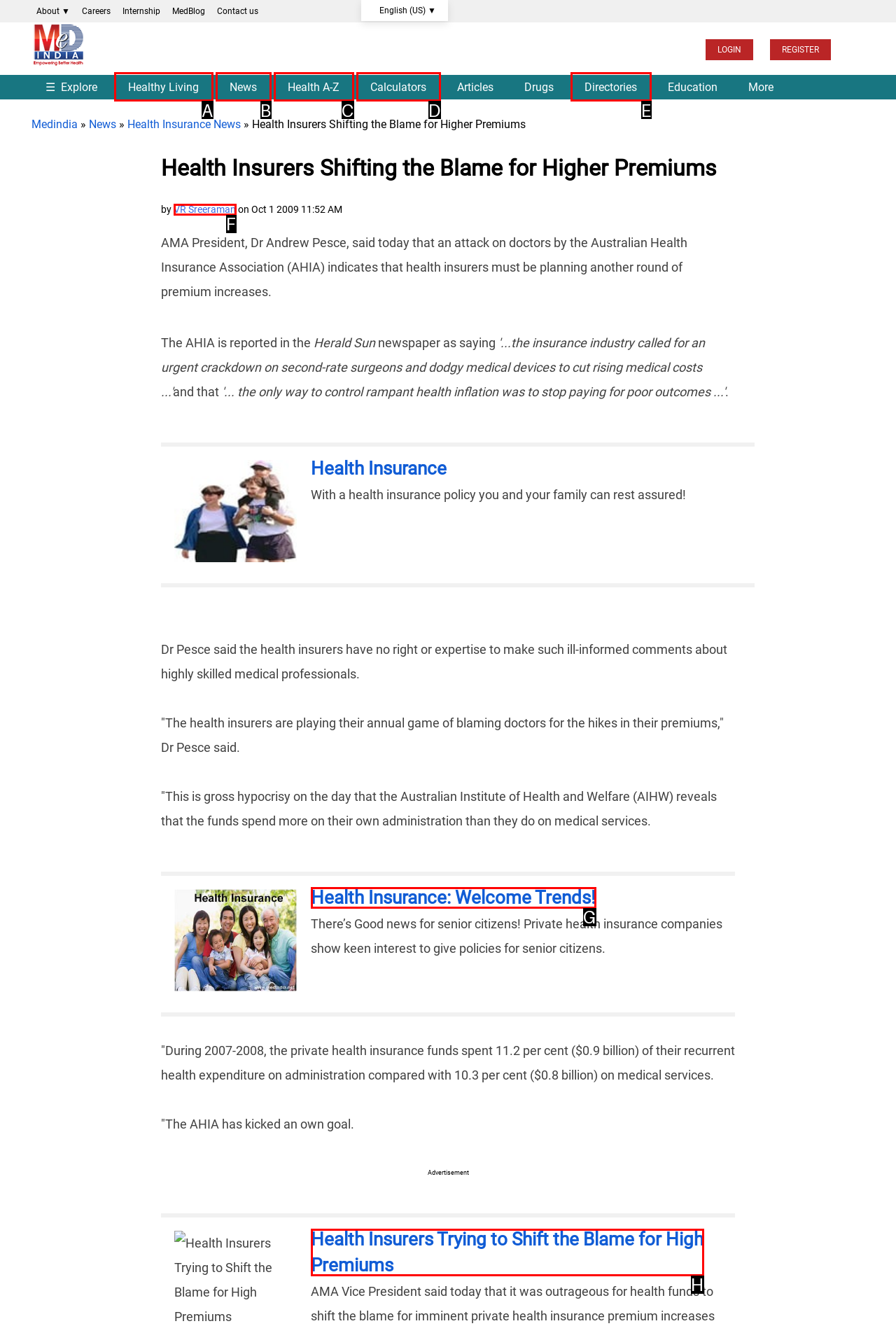Choose the UI element that best aligns with the description: VR Sreeraman
Respond with the letter of the chosen option directly.

F